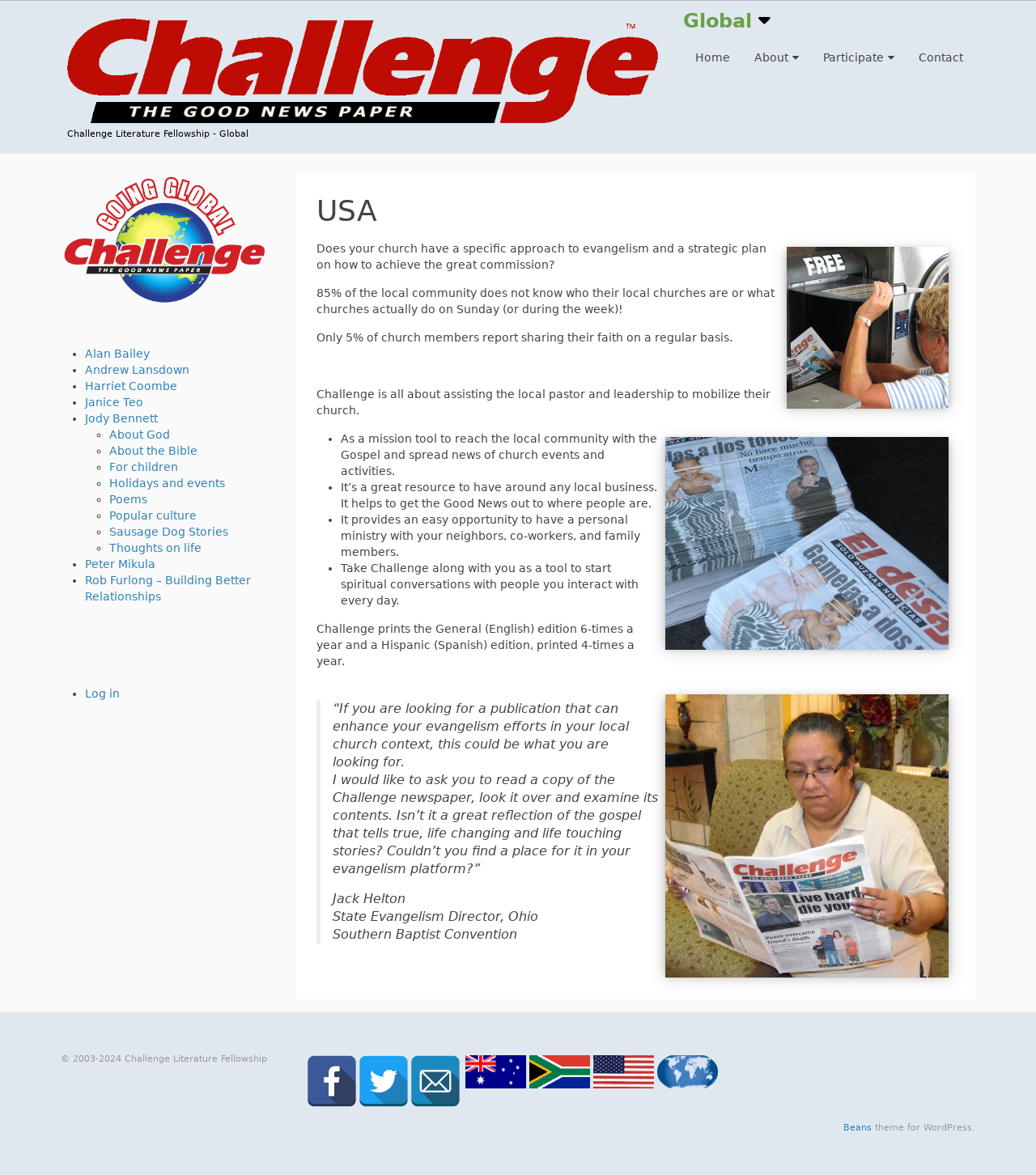Locate the bounding box coordinates of the element I should click to achieve the following instruction: "Follow Challenge on Facebook".

[0.295, 0.899, 0.345, 0.908]